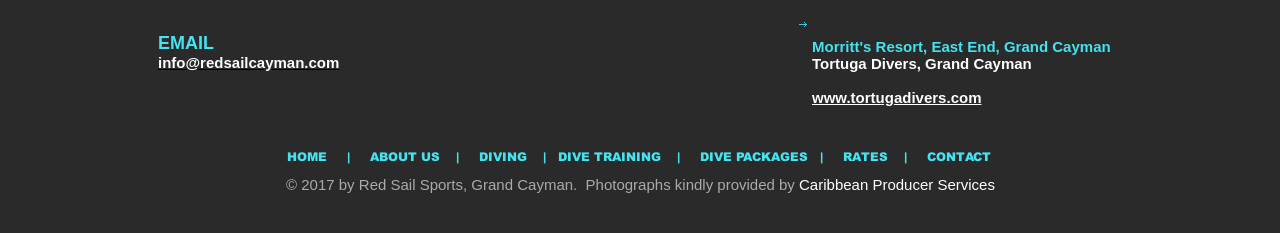Specify the bounding box coordinates of the element's area that should be clicked to execute the given instruction: "Type a comment". The coordinates should be four float numbers between 0 and 1, i.e., [left, top, right, bottom].

None